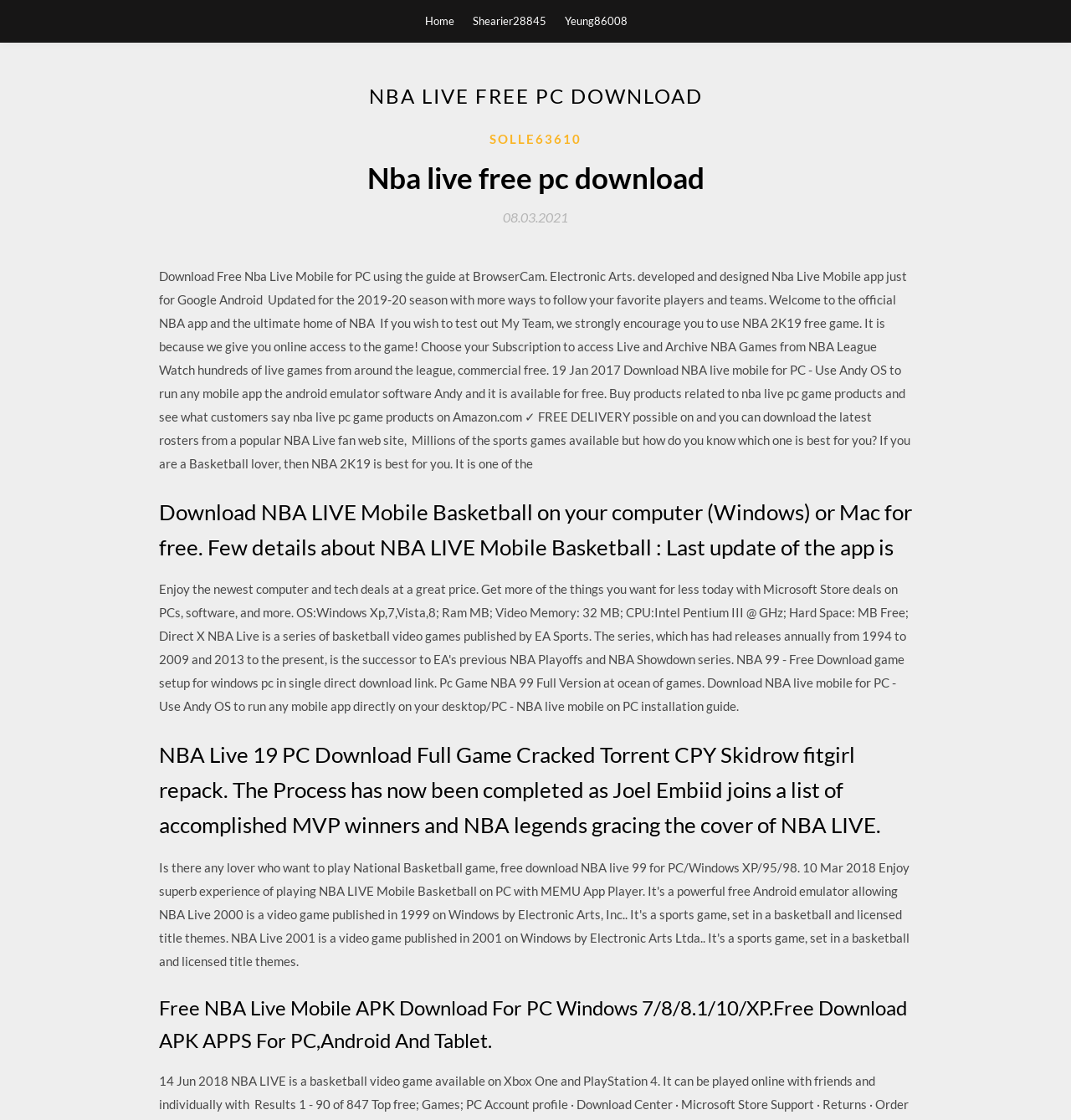Using the provided element description: "08.03.202108.03.2021", identify the bounding box coordinates. The coordinates should be four floats between 0 and 1 in the order [left, top, right, bottom].

[0.47, 0.188, 0.53, 0.201]